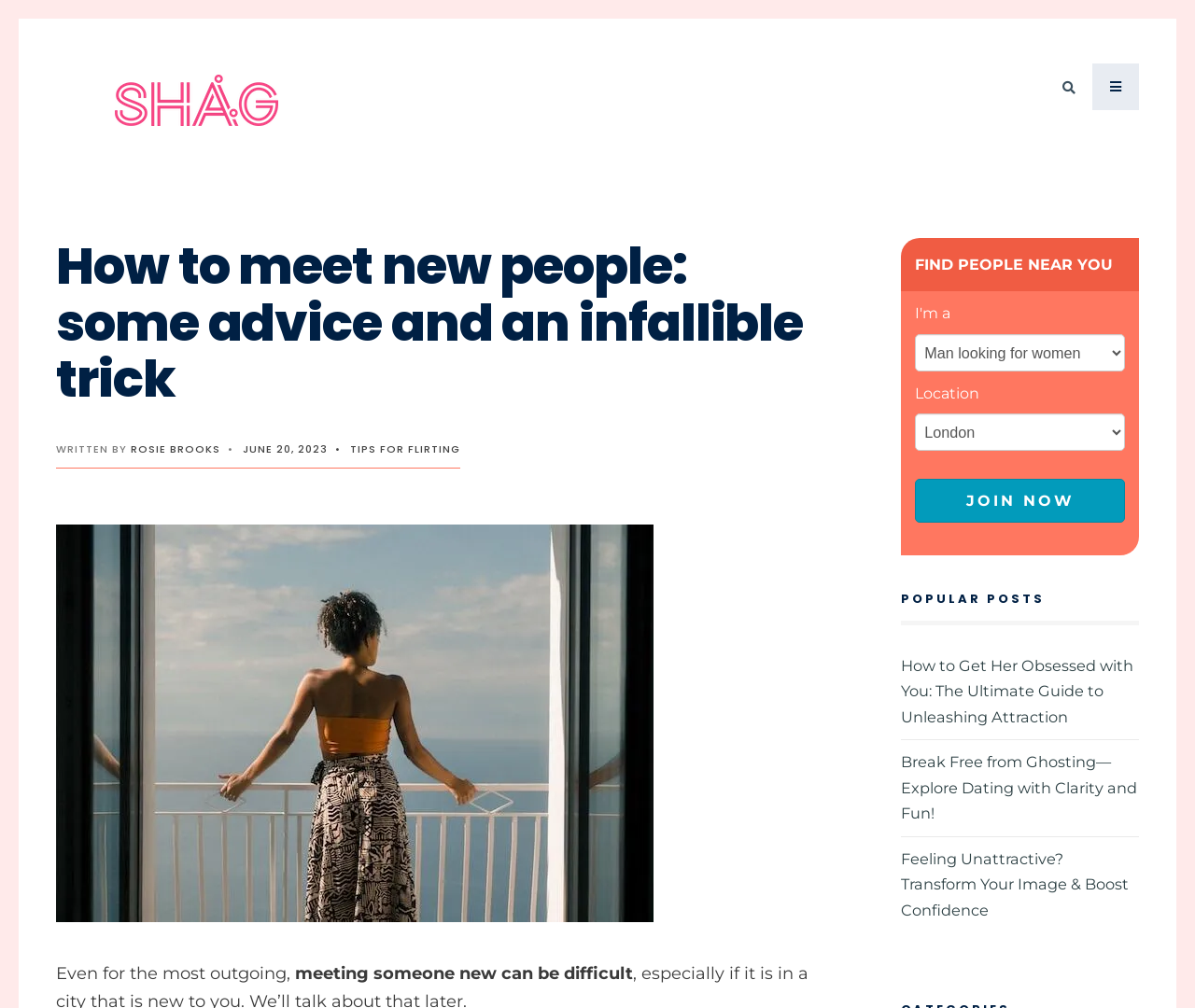Provide a brief response to the question below using one word or phrase:
What is the date of the article?

JUNE 20, 2023